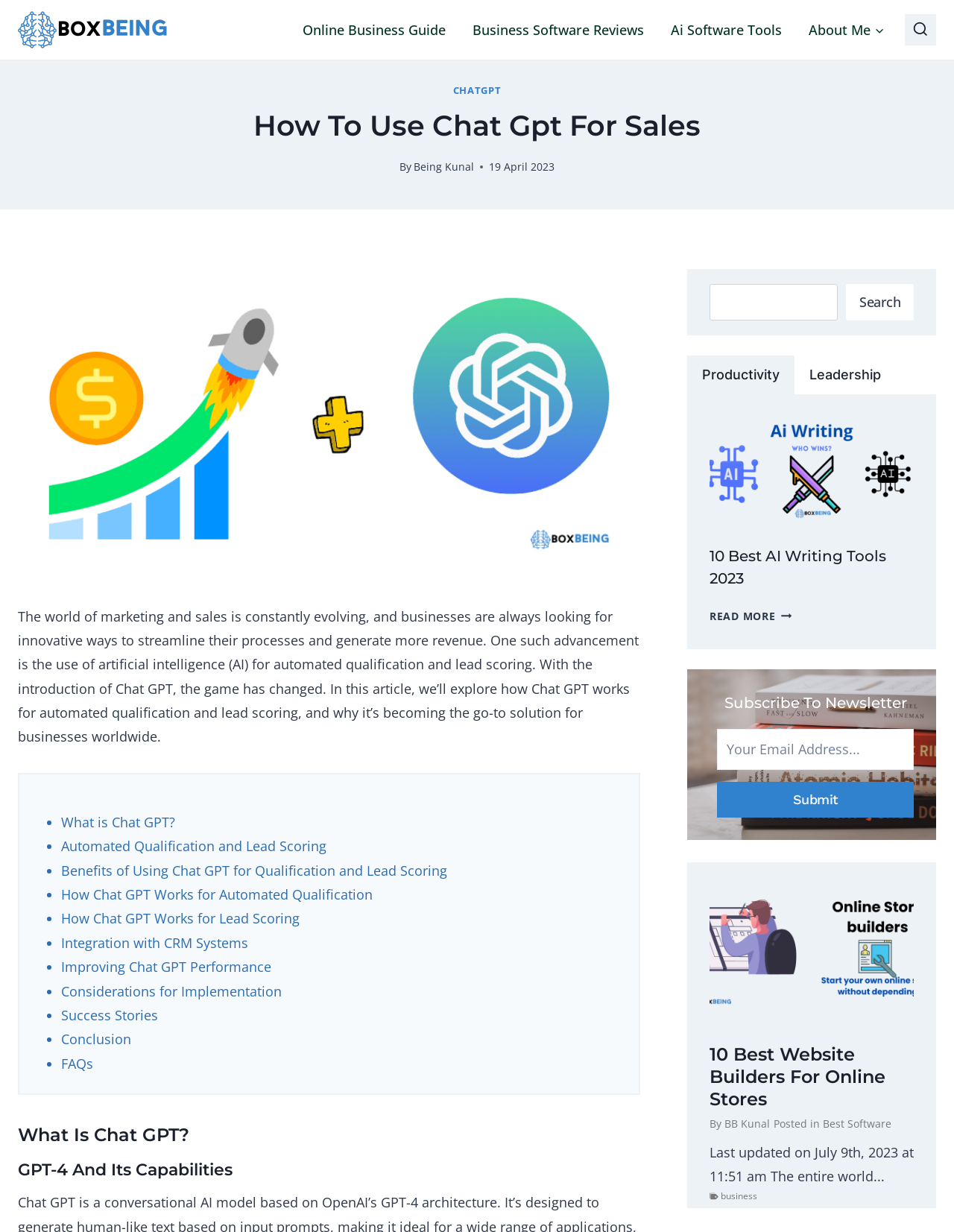Using the details in the image, give a detailed response to the question below:
What is the topic of the first link in the Table of Contents?

The Table of Contents is located below the introduction section. The first link in the Table of Contents is 'What is Chat GPT?', which is a question that is answered in the article.